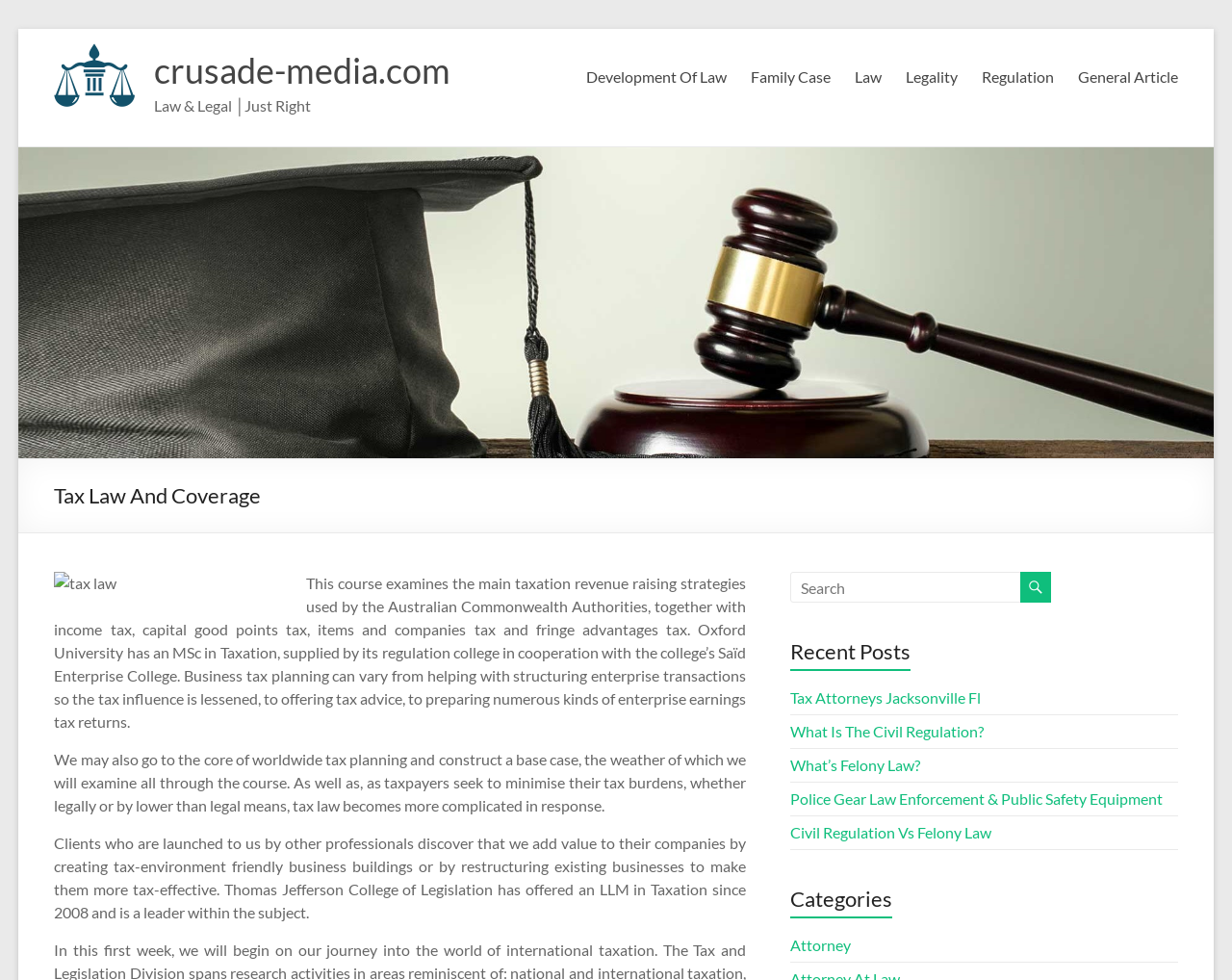Bounding box coordinates are specified in the format (top-left x, top-left y, bottom-right x, bottom-right y). All values are floating point numbers bounded between 0 and 1. Please provide the bounding box coordinate of the region this sentence describes: What’s Felony Law?

[0.641, 0.771, 0.747, 0.79]